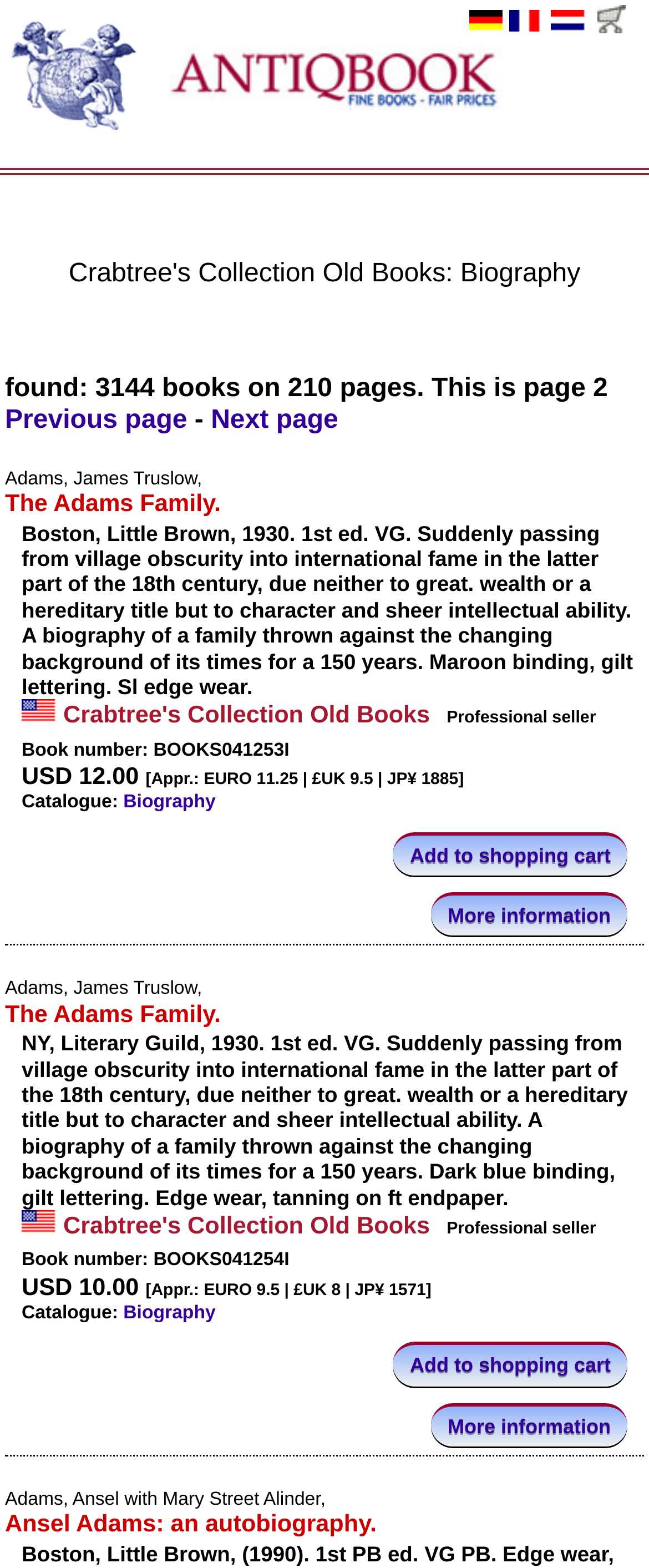Locate the bounding box coordinates of the area where you should click to accomplish the instruction: "Click on the 'Previous page' link".

[0.008, 0.258, 0.288, 0.278]